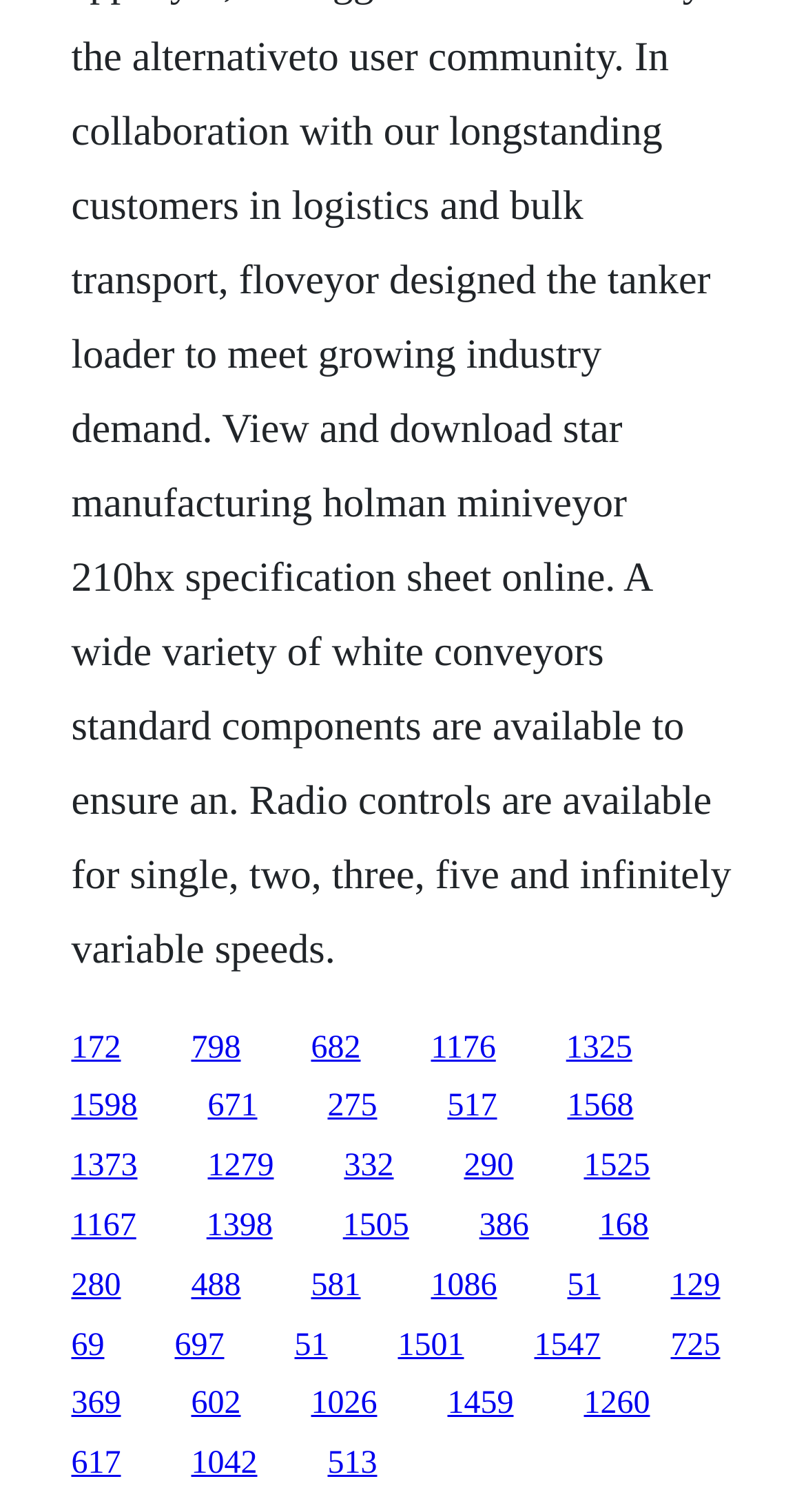Highlight the bounding box coordinates of the region I should click on to meet the following instruction: "visit the third link".

[0.386, 0.681, 0.447, 0.704]